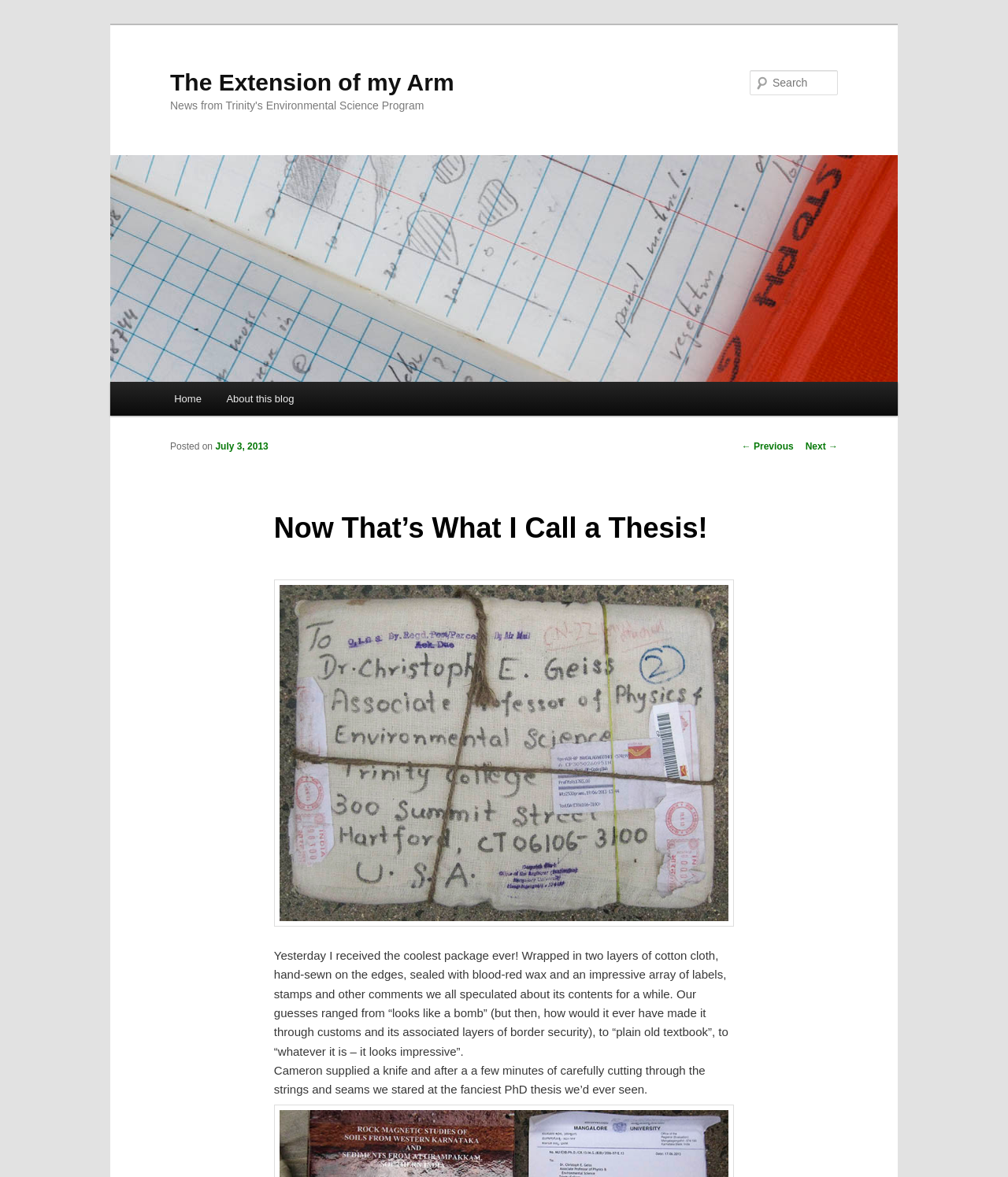Locate the bounding box coordinates of the area that needs to be clicked to fulfill the following instruction: "Go to the home page". The coordinates should be in the format of four float numbers between 0 and 1, namely [left, top, right, bottom].

[0.16, 0.324, 0.212, 0.353]